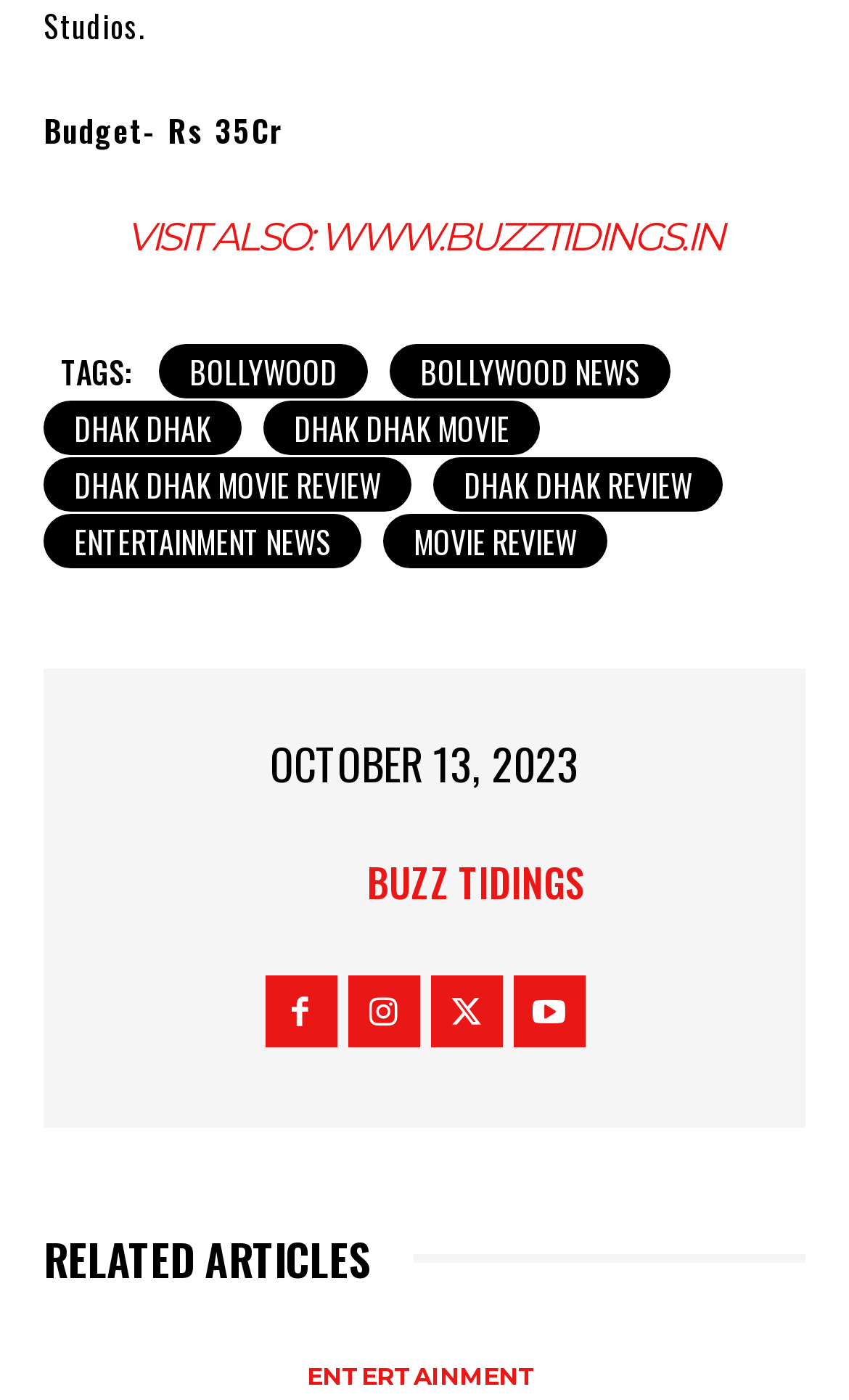What is the budget of the movie?
Look at the image and respond with a single word or a short phrase.

Rs 35Cr